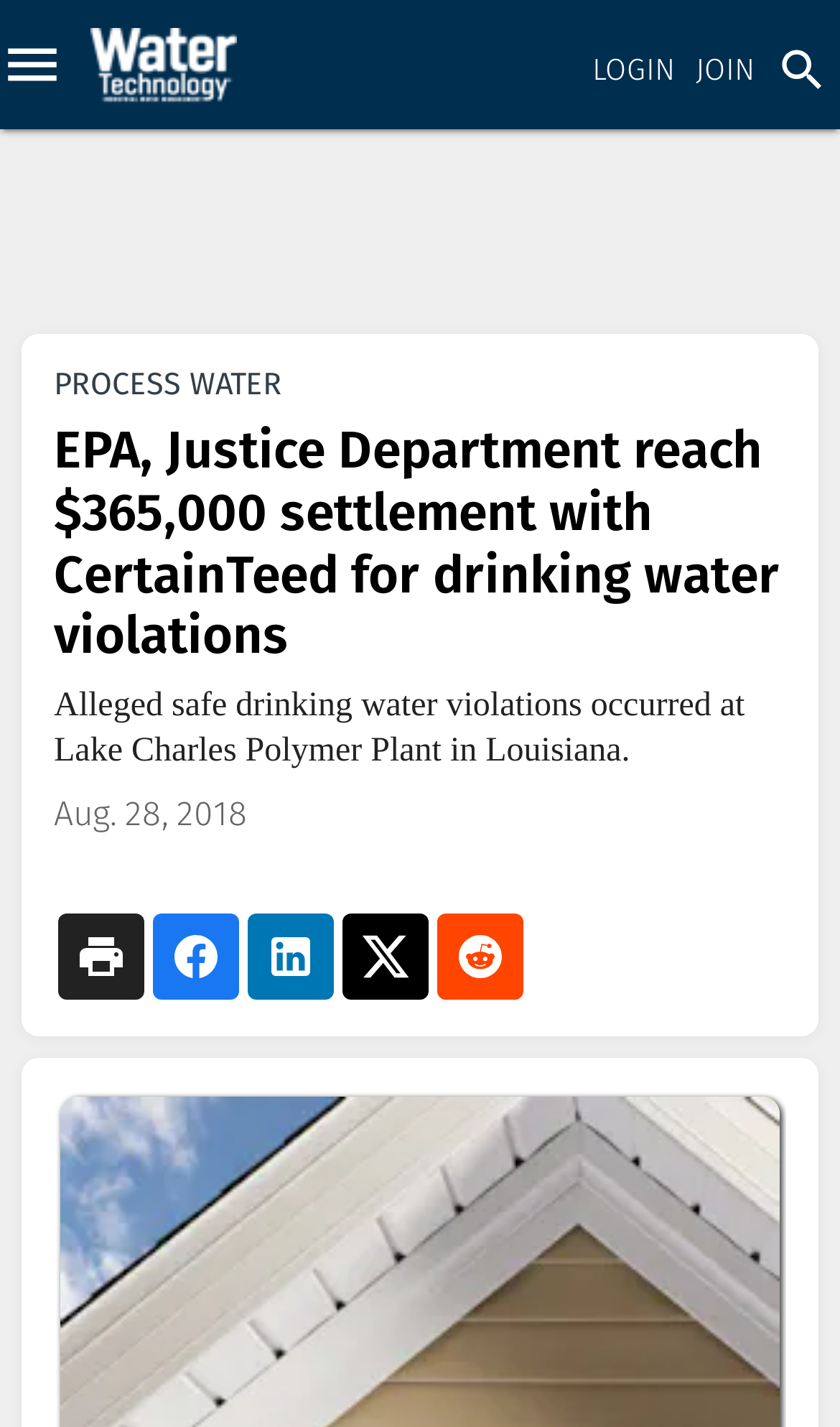Use a single word or phrase to answer the question:
What is the name of the website?

Water Technology